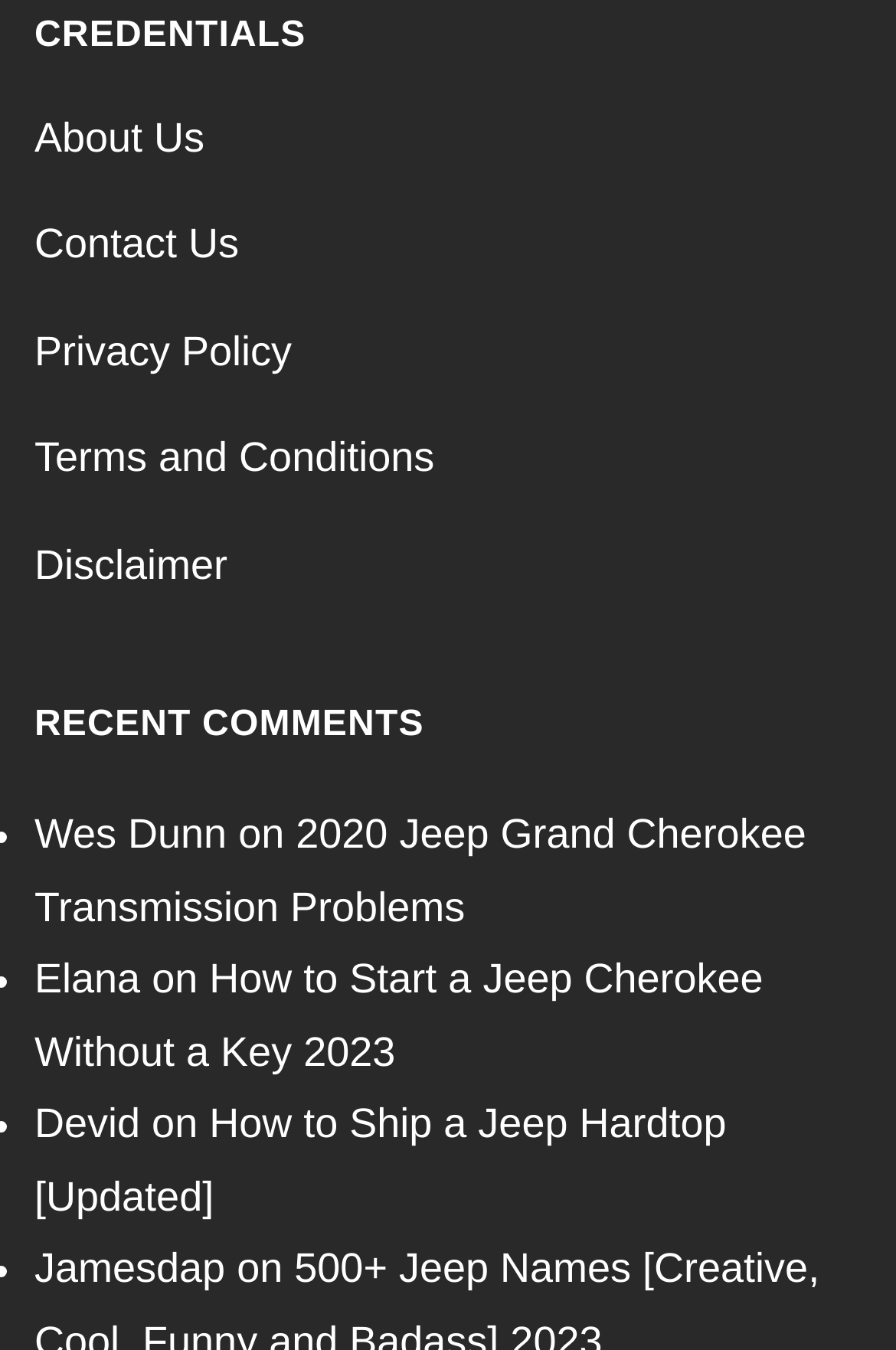What is the last link in the 'CREDENTIALS' section? Analyze the screenshot and reply with just one word or a short phrase.

Disclaimer